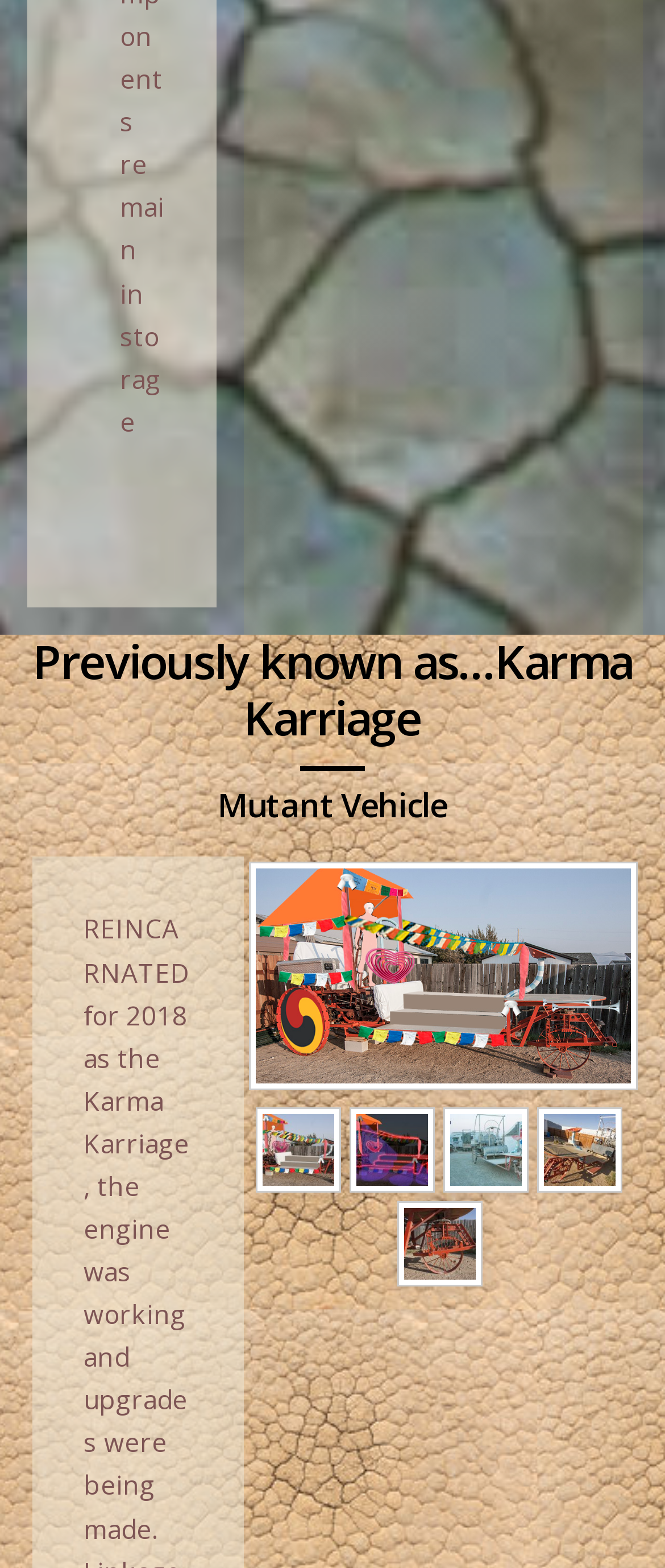What is the vertical position of the 'frontwheel' link?
Please answer the question with a single word or phrase, referencing the image.

Below the other links